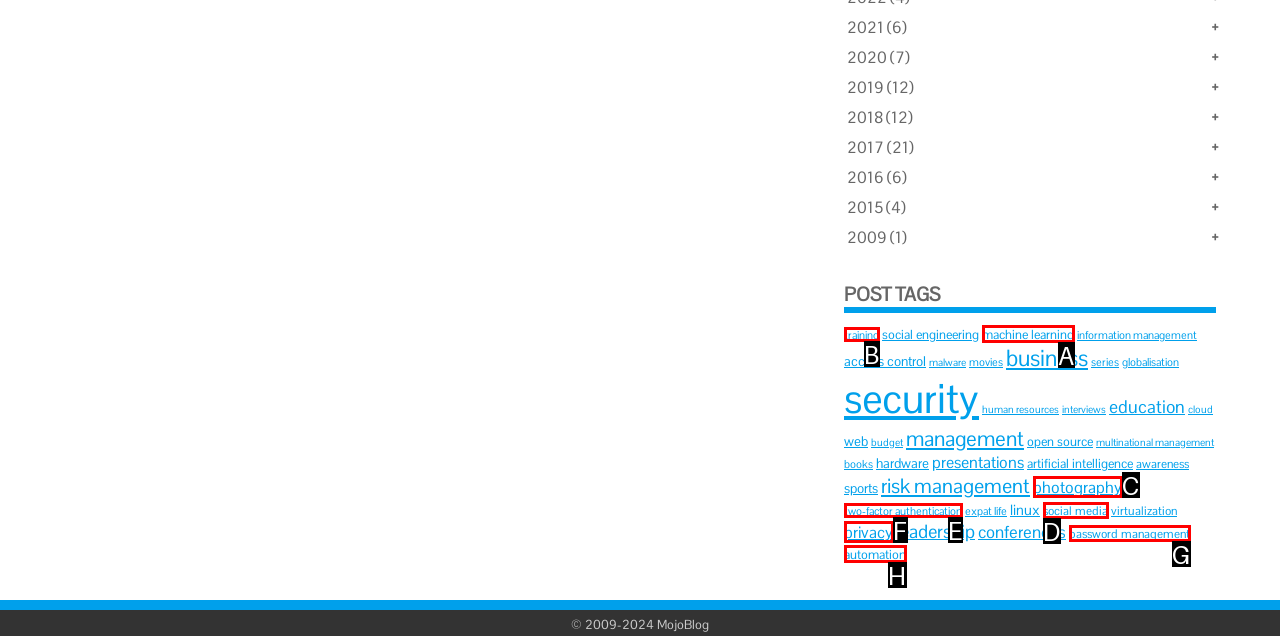Using the provided description: two-factor authentication, select the most fitting option and return its letter directly from the choices.

E